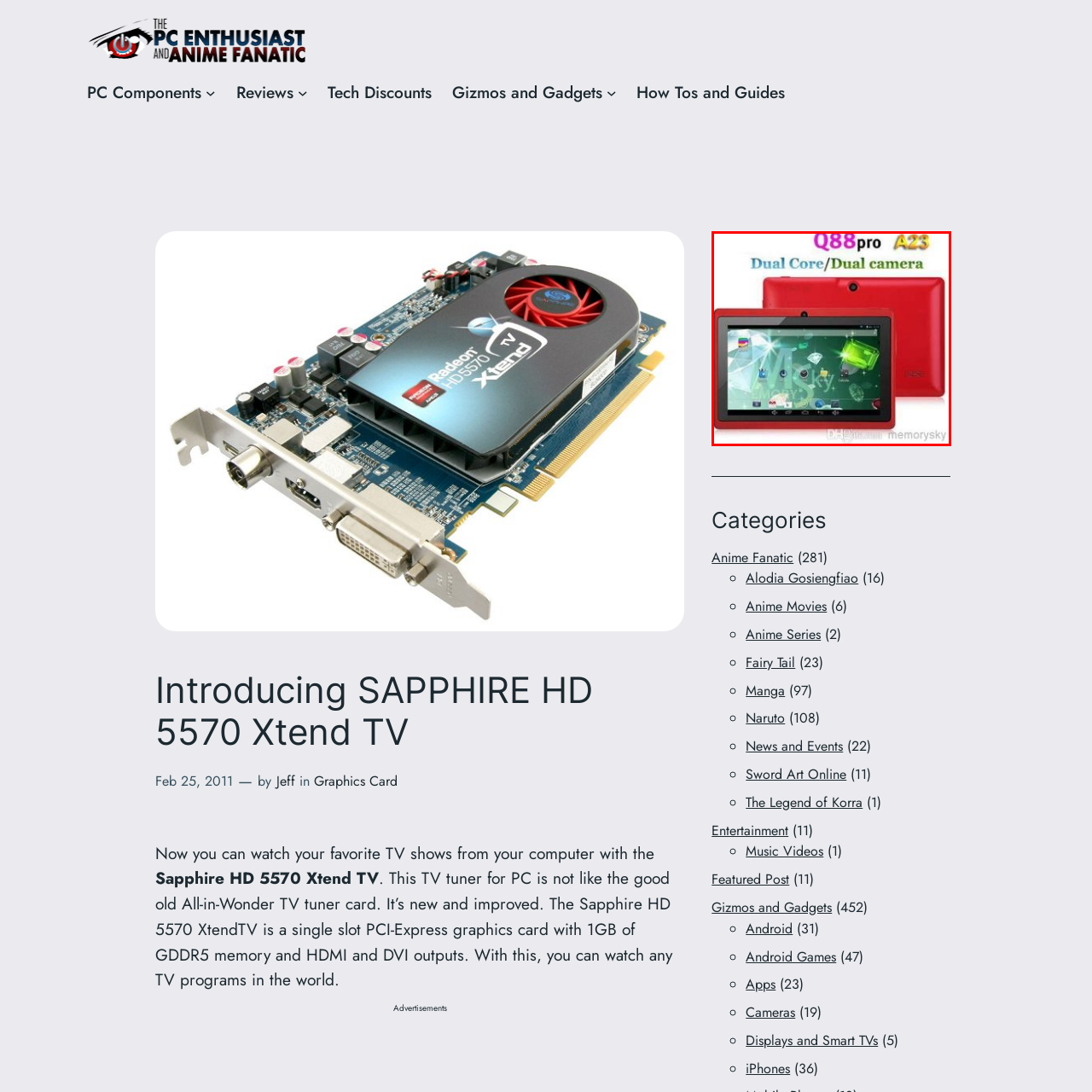Elaborate on all the details and elements present in the red-outlined area of the image.

The image features the Q88pro A23 tablet, showcasing a vibrant red exterior. The tablet is designed with a dual-core processor and dual cameras, offering enhanced performance and versatility. The screen displays a colorful interface with various app icons and a sparkling background, highlighting its modern design and user-friendly experience. This device is a stylish choice for those looking for a functional tablet that combines aesthetics with technology.